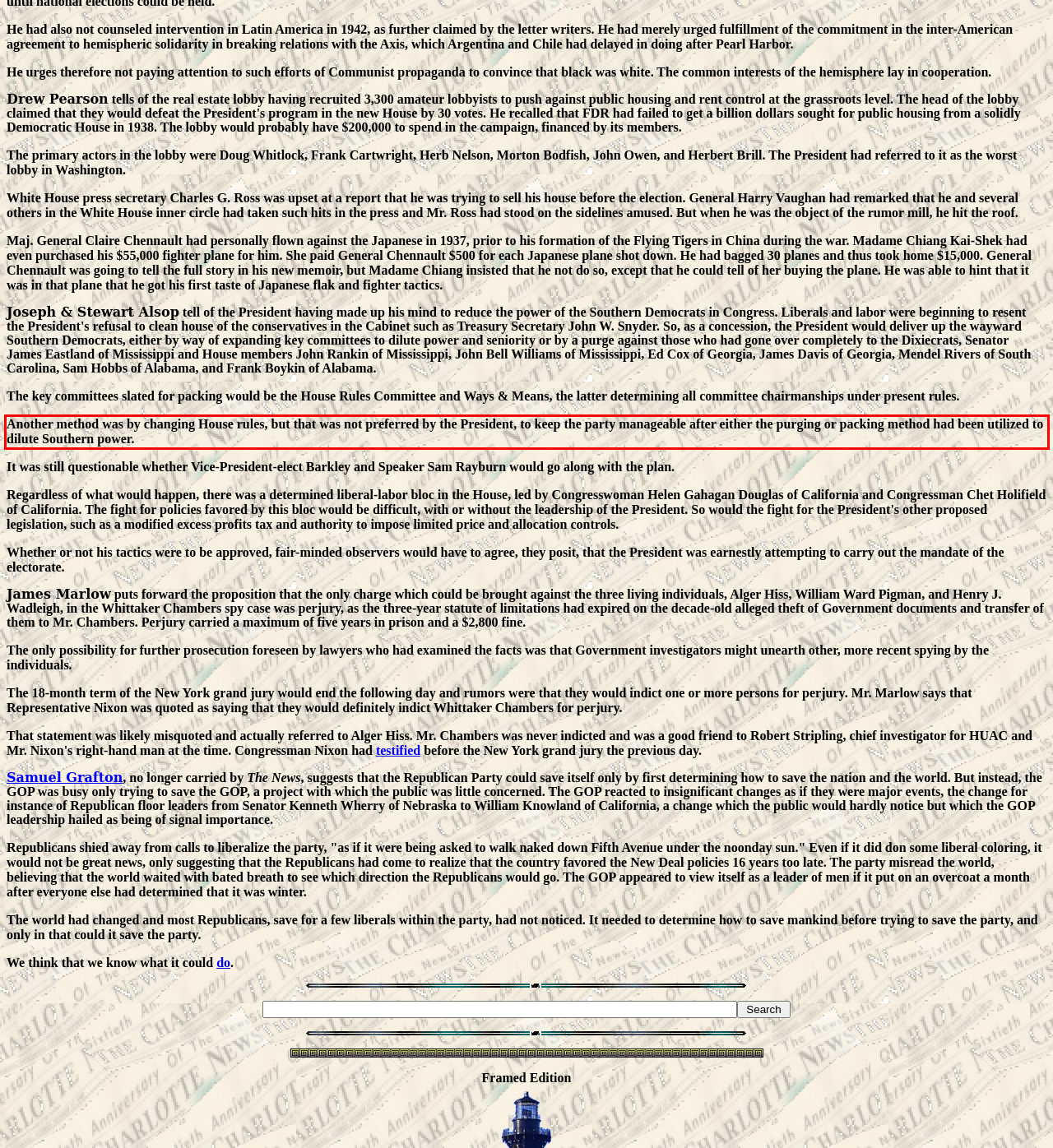Using the provided screenshot of a webpage, recognize the text inside the red rectangle bounding box by performing OCR.

Another method was by changing House rules, but that was not preferred by the President, to keep the party manageable after either the purging or packing method had been utilized to dilute Southern power.